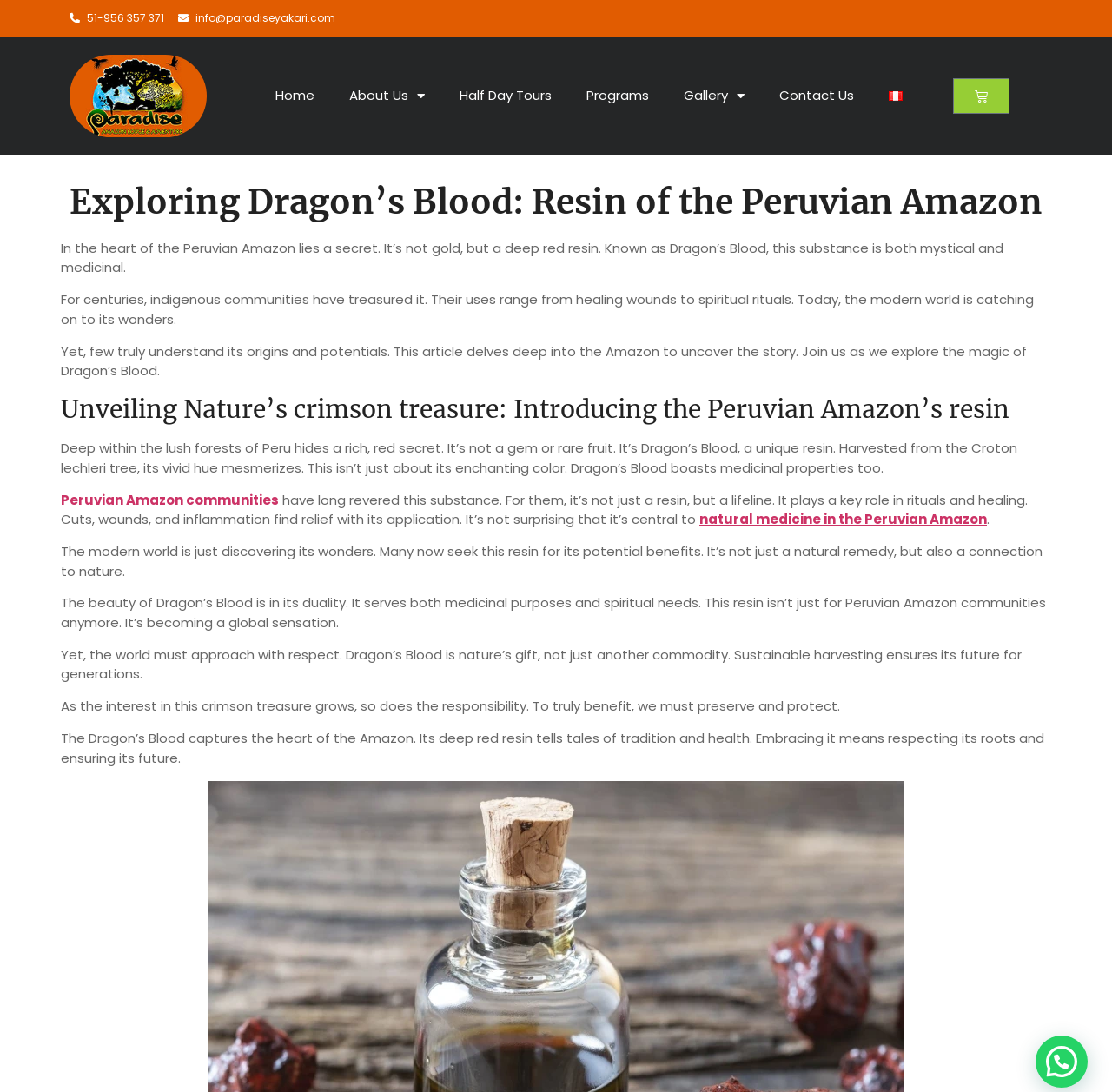Please extract the primary headline from the webpage.

Exploring Dragon’s Blood: Resin of the Peruvian Amazon